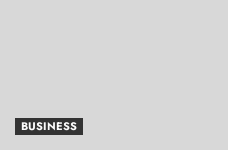Offer a detailed narrative of what is shown in the image.

The image features a prominent button labeled "BUSINESS," designed in a sleek black rectangular format, which stands out against a light gray background. This visually appealing element likely serves as a clickable link directing users to business-related content or resources on the site. Its strategic placement within the context suggests an emphasis on connection to business themes, making it an essential navigation tool for visitors seeking relevant articles, insights, or products.